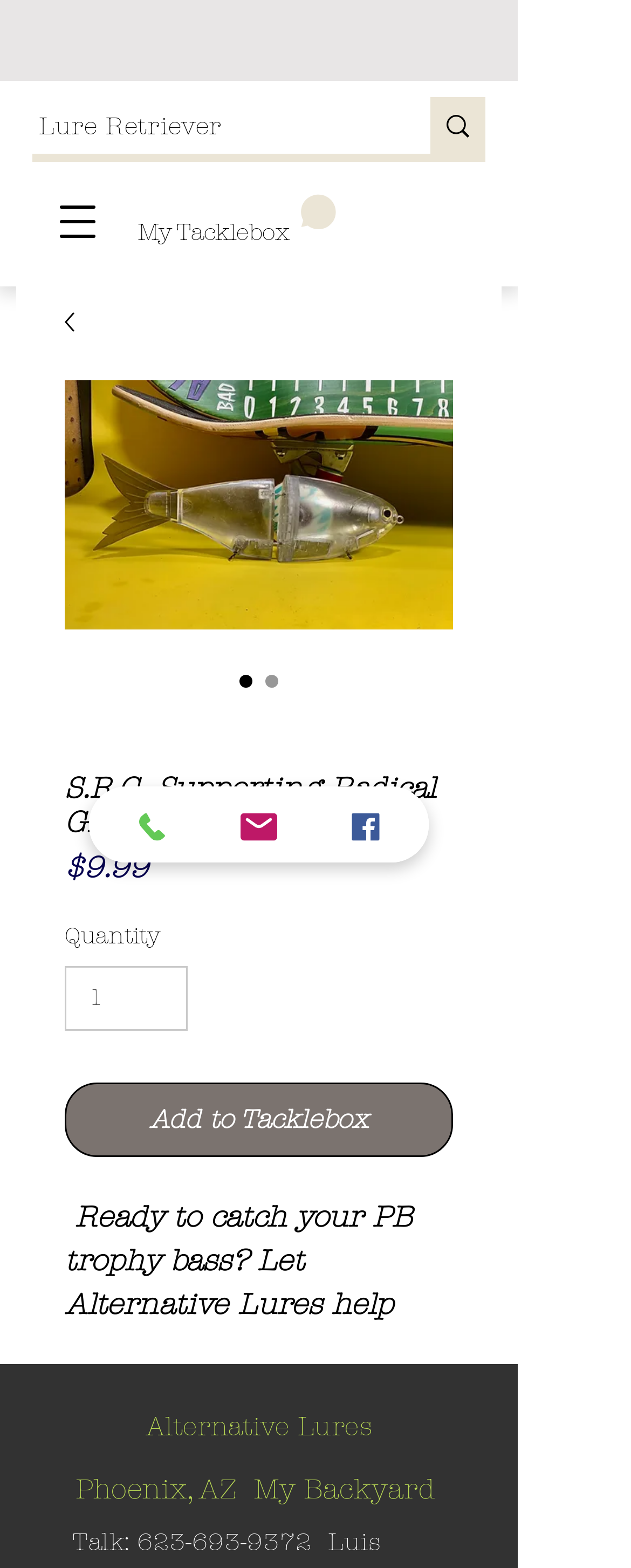Indicate the bounding box coordinates of the element that needs to be clicked to satisfy the following instruction: "Call 623-693-9372". The coordinates should be four float numbers between 0 and 1, i.e., [left, top, right, bottom].

[0.217, 0.974, 0.494, 0.993]